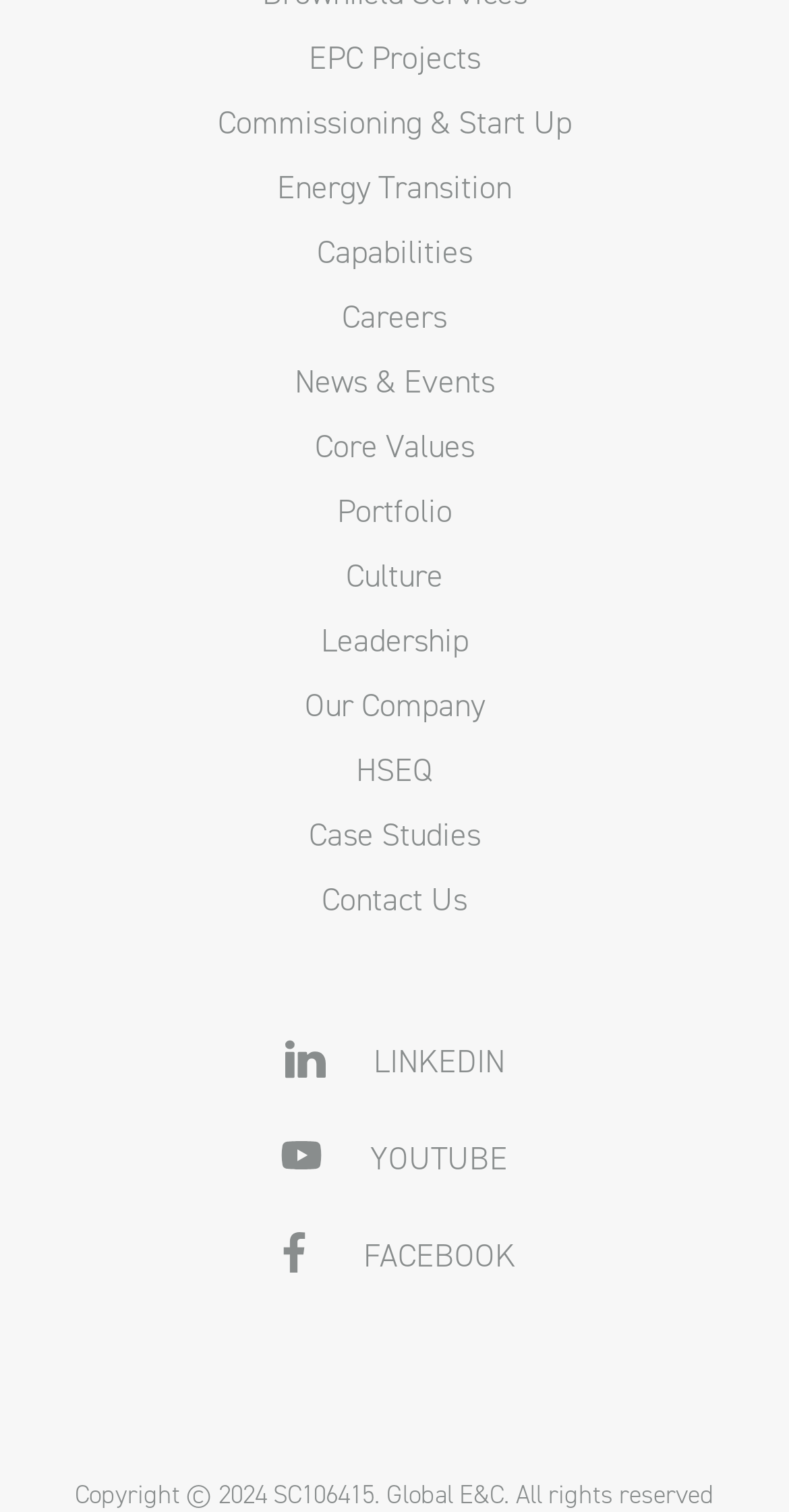Kindly determine the bounding box coordinates for the area that needs to be clicked to execute this instruction: "Visit the Careers page".

[0.373, 0.194, 0.627, 0.227]